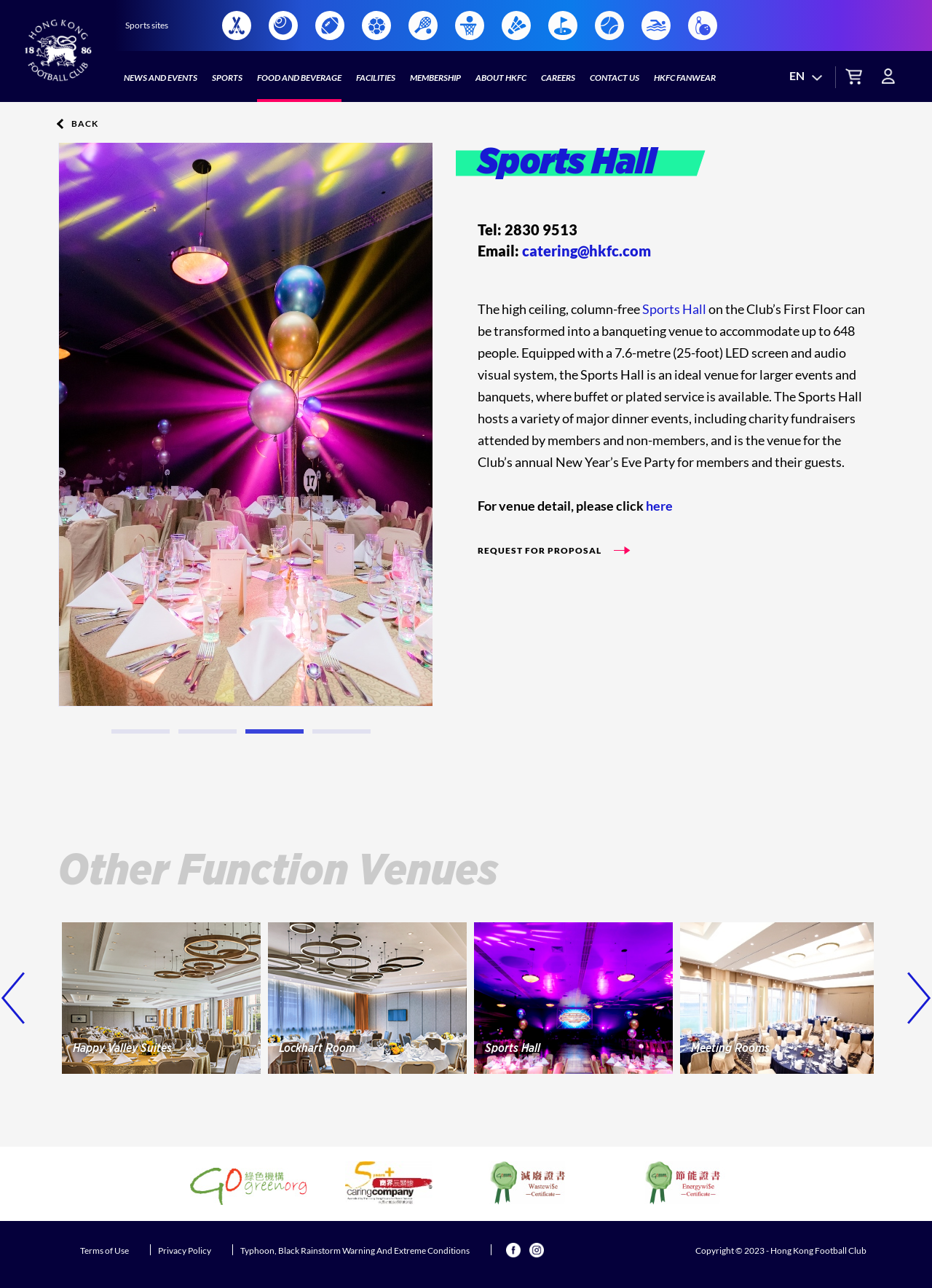Please find the bounding box coordinates of the element's region to be clicked to carry out this instruction: "Click the Sports Hall link".

[0.513, 0.233, 0.758, 0.246]